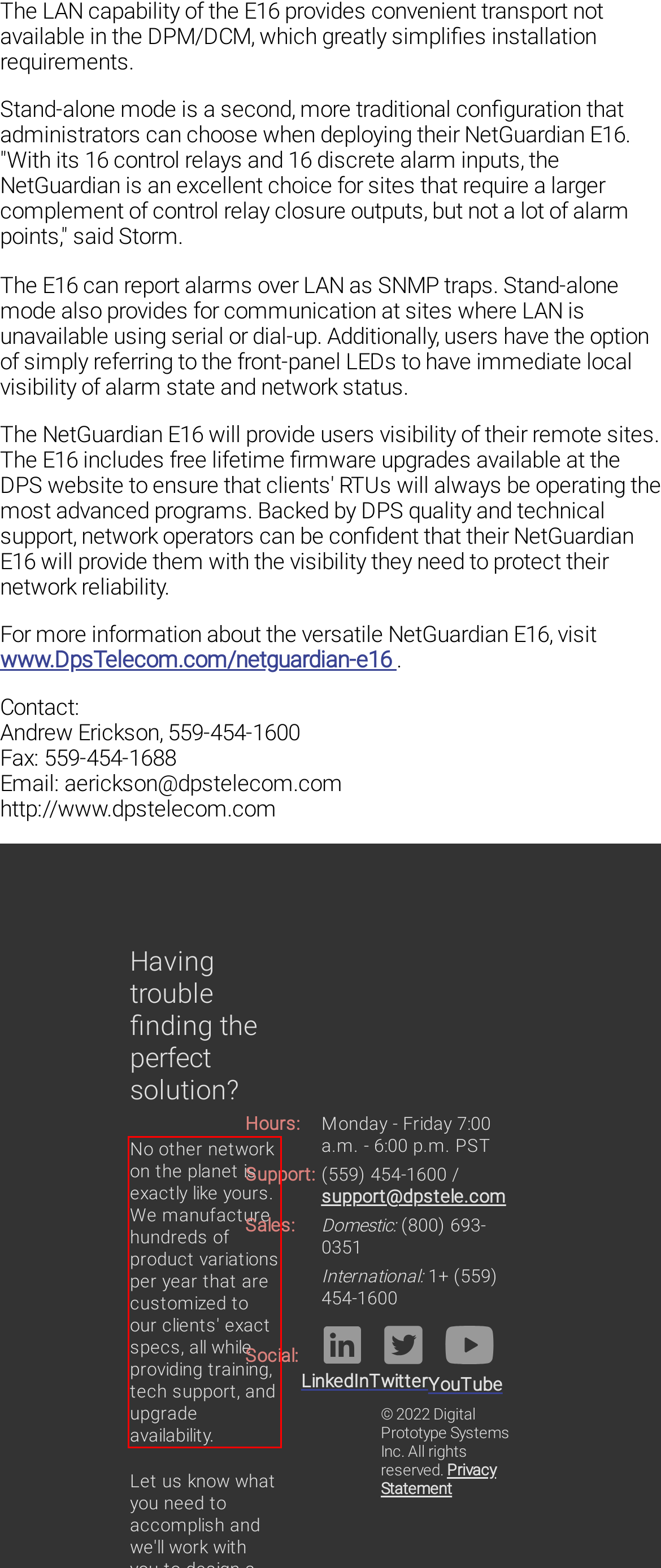Within the provided webpage screenshot, find the red rectangle bounding box and perform OCR to obtain the text content.

No other network on the planet is exactly like yours. We manufacture hundreds of product variations per year that are customized to our clients' exact specs, all while providing training, tech support, and upgrade availability.